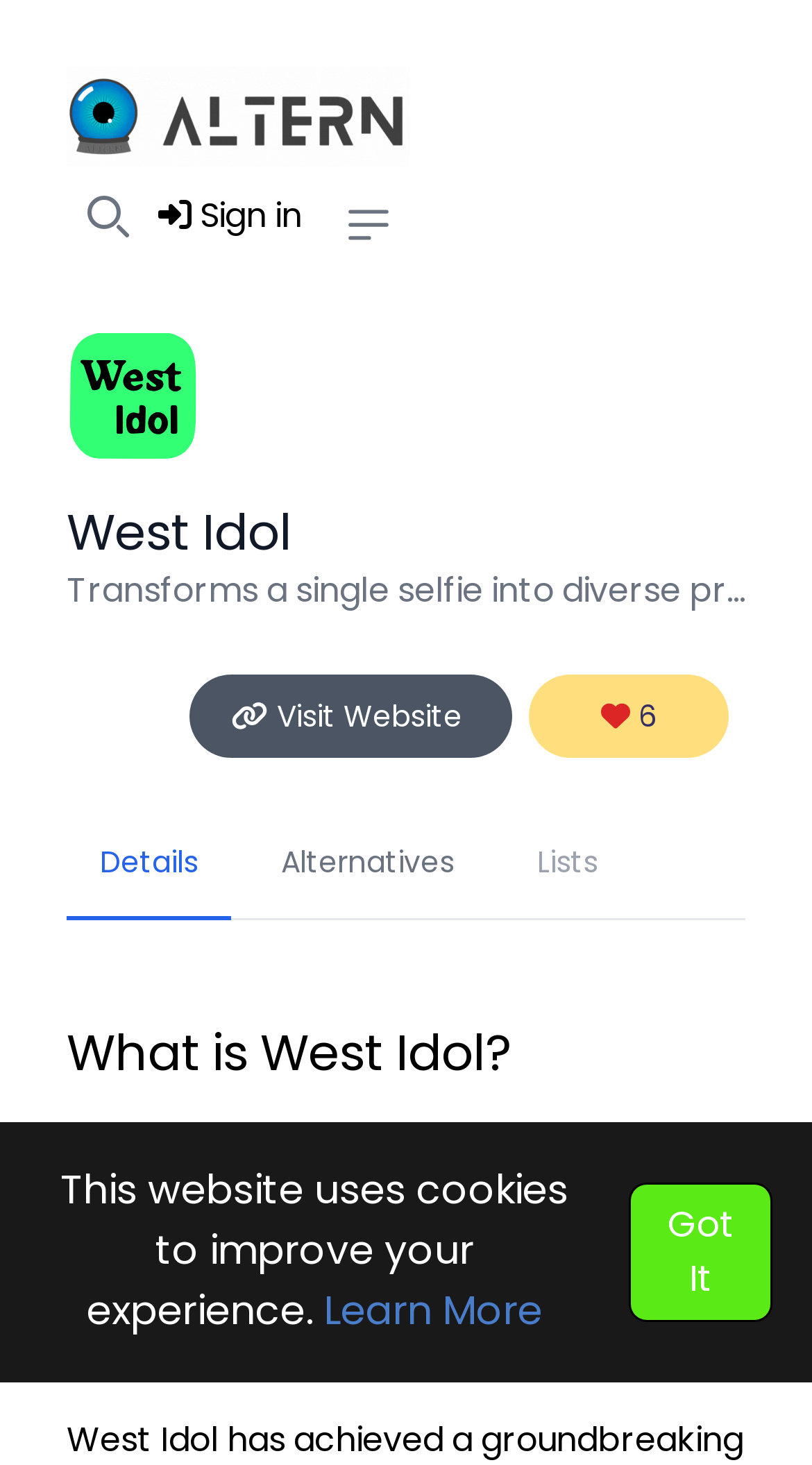Extract the bounding box of the UI element described as: "Search".

[0.082, 0.119, 0.185, 0.176]